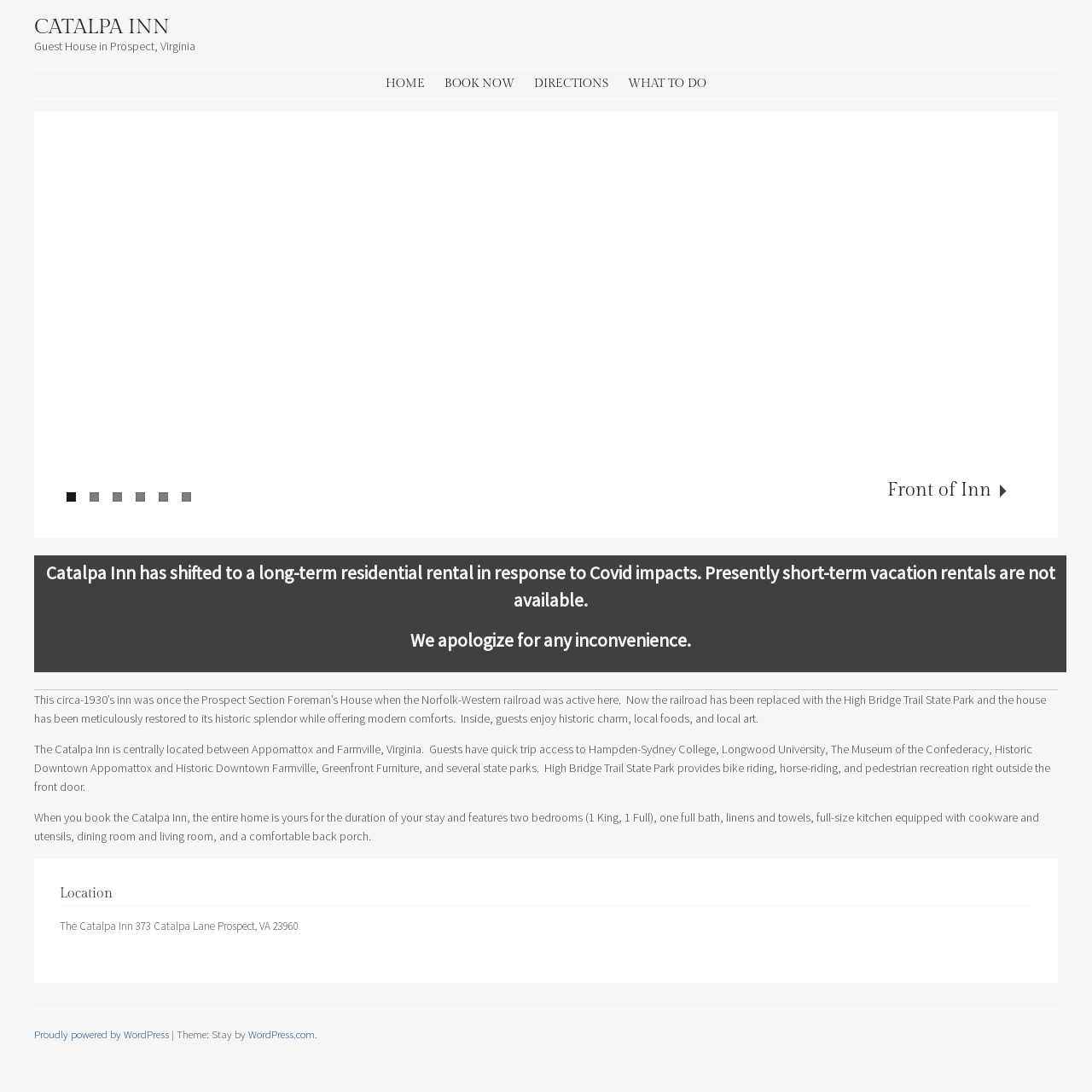What is the name of the guest house?
Using the details from the image, give an elaborate explanation to answer the question.

The name of the guest house can be found in the heading element 'CATALPA INN' at the top of the webpage, which is also the title of the webpage.